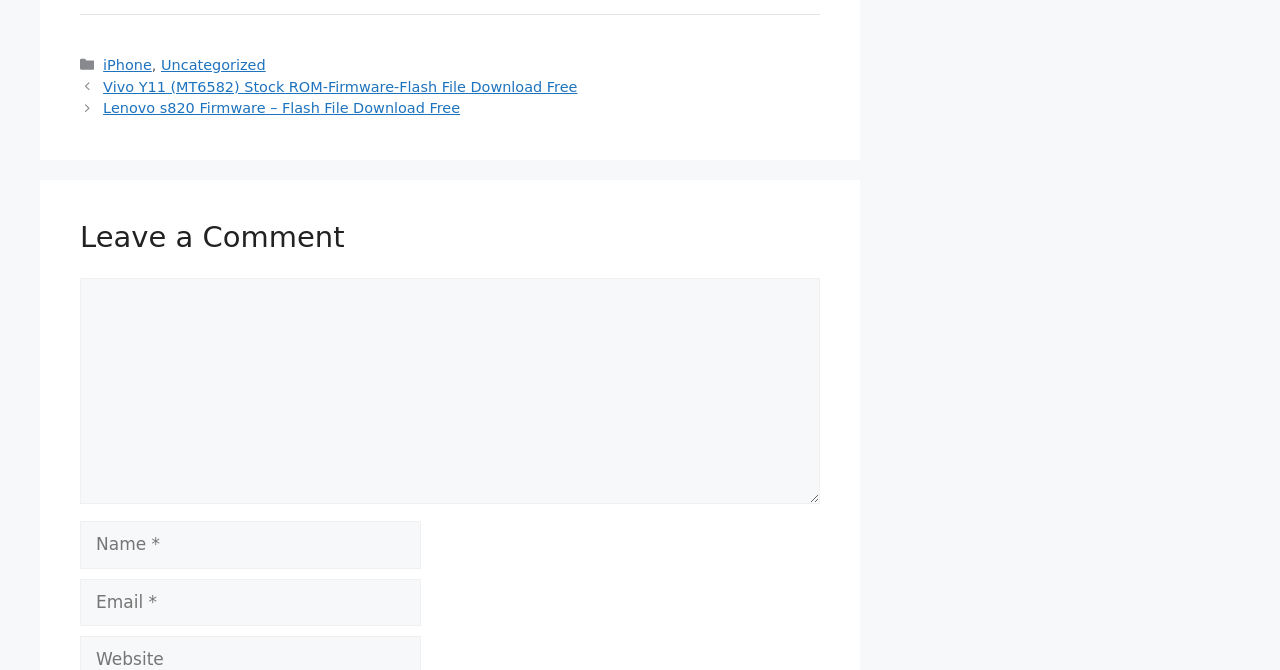Please determine the bounding box of the UI element that matches this description: parent_node: Comment name="email" placeholder="Email *". The coordinates should be given as (top-left x, top-left y, bottom-right x, bottom-right y), with all values between 0 and 1.

[0.062, 0.864, 0.329, 0.935]